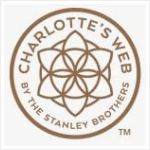Describe the image with as much detail as possible.

The image features the logo of "Charlotte's Web," a brand known for its CBD products. The logo is circular, showcasing a stylized floral design at its center, symbolizing natural wellness. Surrounding the design are the brand name "CHARLOTTE'S WEB" prominently displayed at the top, along with the phrase "by THE STANLEY BROTHERS" at the bottom, indicating the creators of the brand. The logo is designed to convey a sense of purity and trust, characteristic of their commitment to quality CBD products.